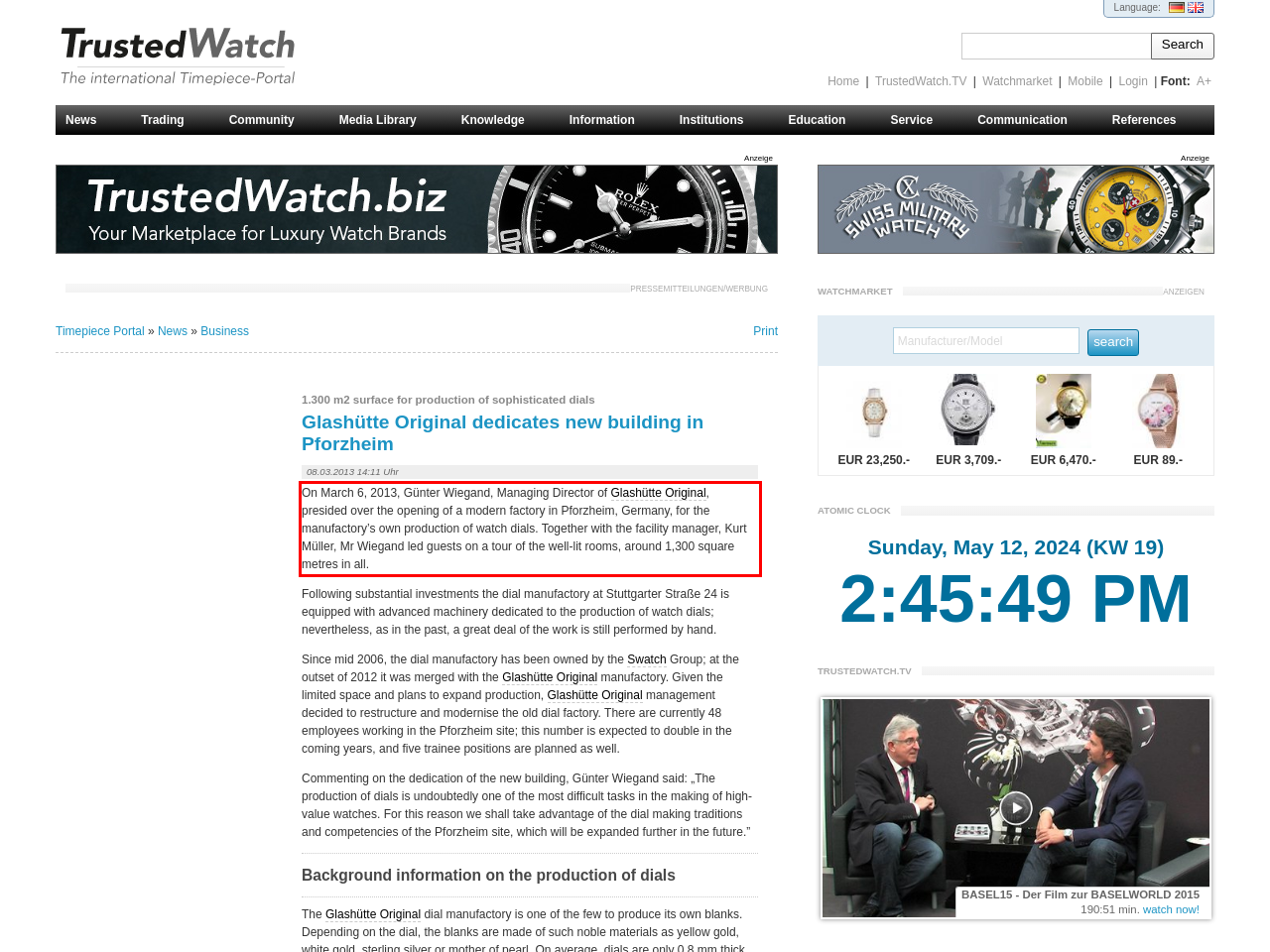You are given a screenshot showing a webpage with a red bounding box. Perform OCR to capture the text within the red bounding box.

On March 6, 2013, Günter Wiegand, Managing Director of Glashütte Original, presided over the opening of a modern factory in Pforzheim, Germany, for the manufactory’s own production of watch dials. Together with the facility manager, Kurt Müller, Mr Wiegand led guests on a tour of the well-lit rooms, around 1,300 square metres in all.